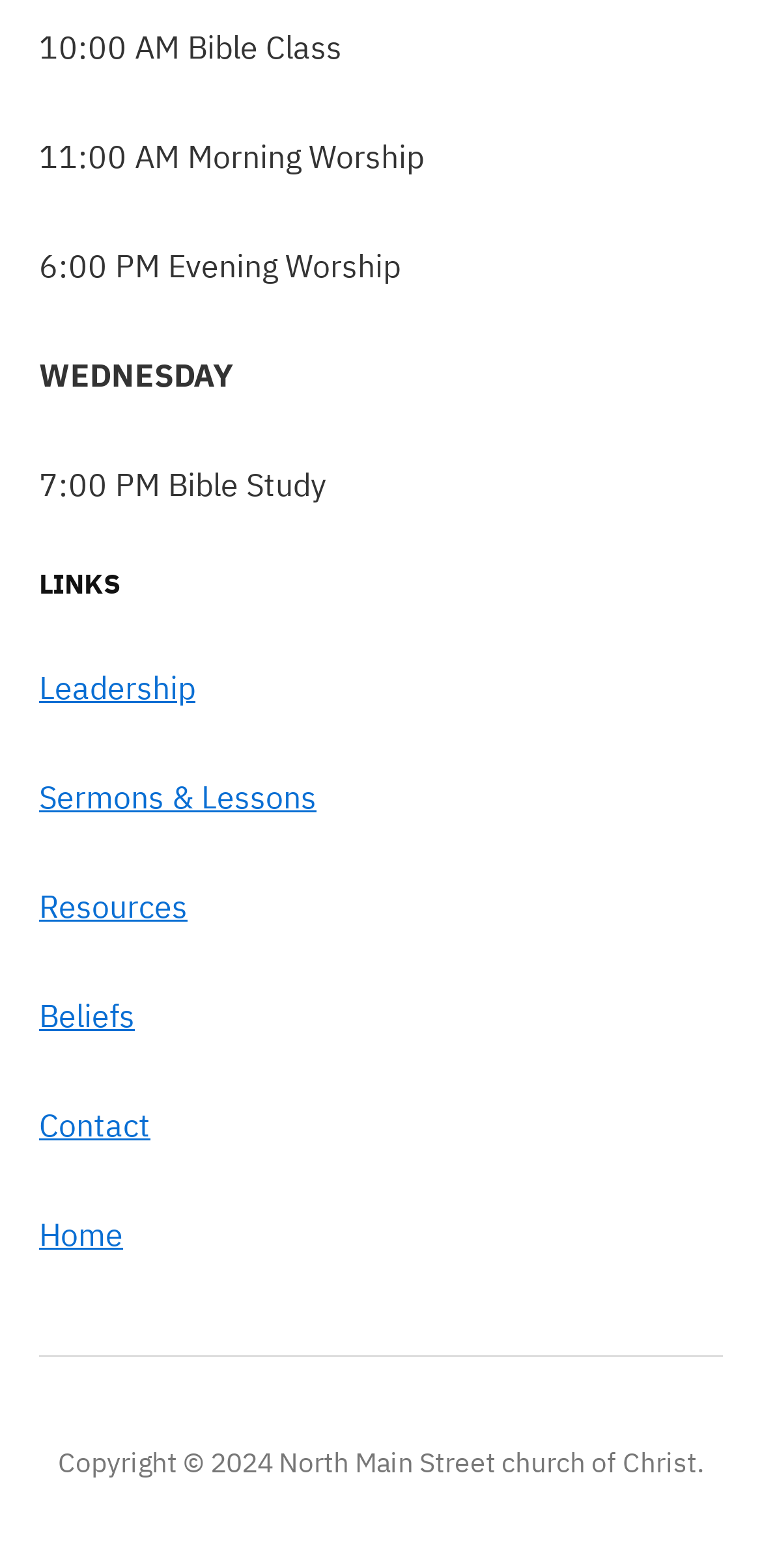Identify the bounding box for the described UI element: "Beliefs".

[0.051, 0.635, 0.177, 0.66]